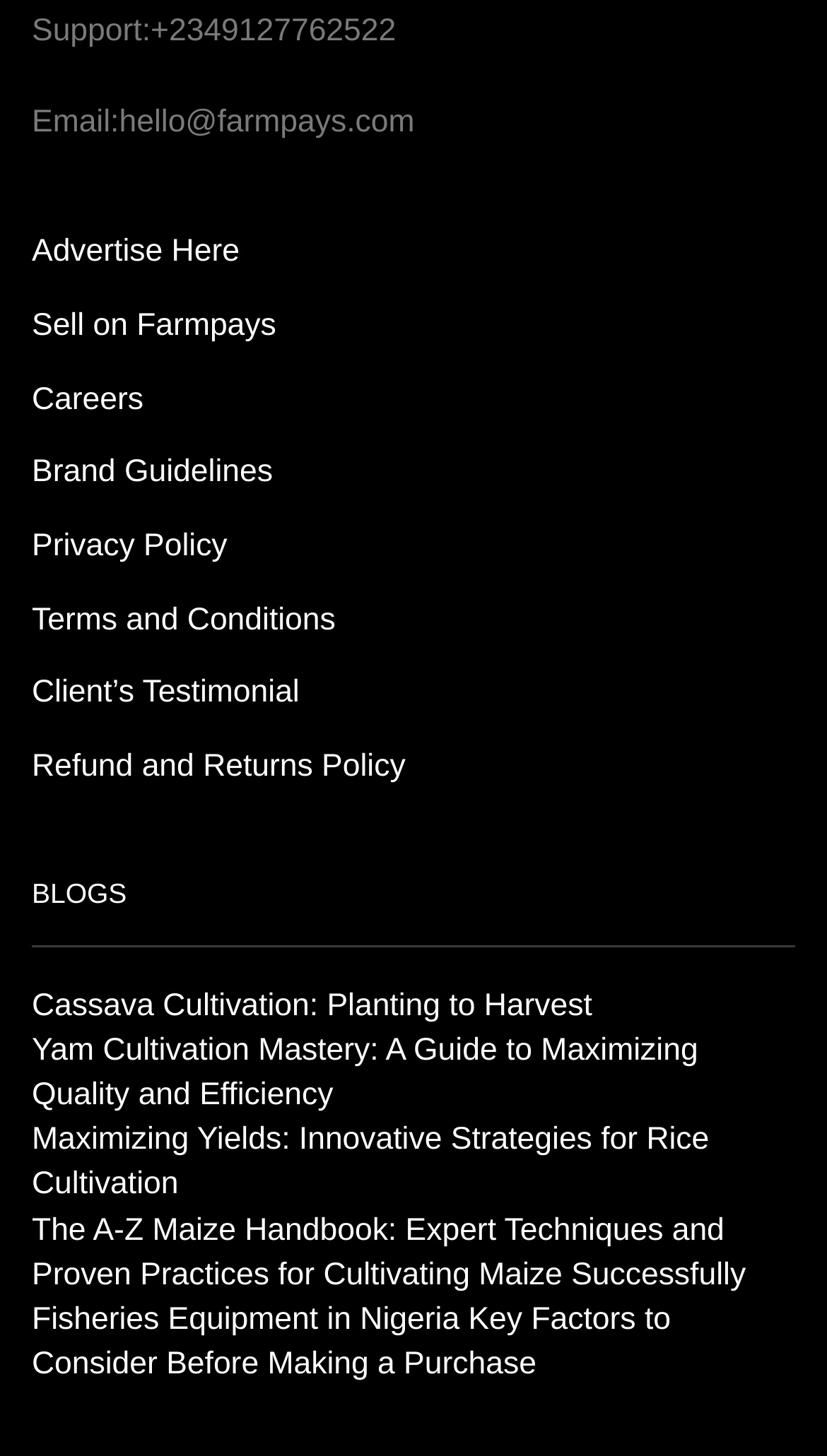Please identify the bounding box coordinates of the area that needs to be clicked to follow this instruction: "View refund and returns policy".

[0.038, 0.503, 0.49, 0.553]